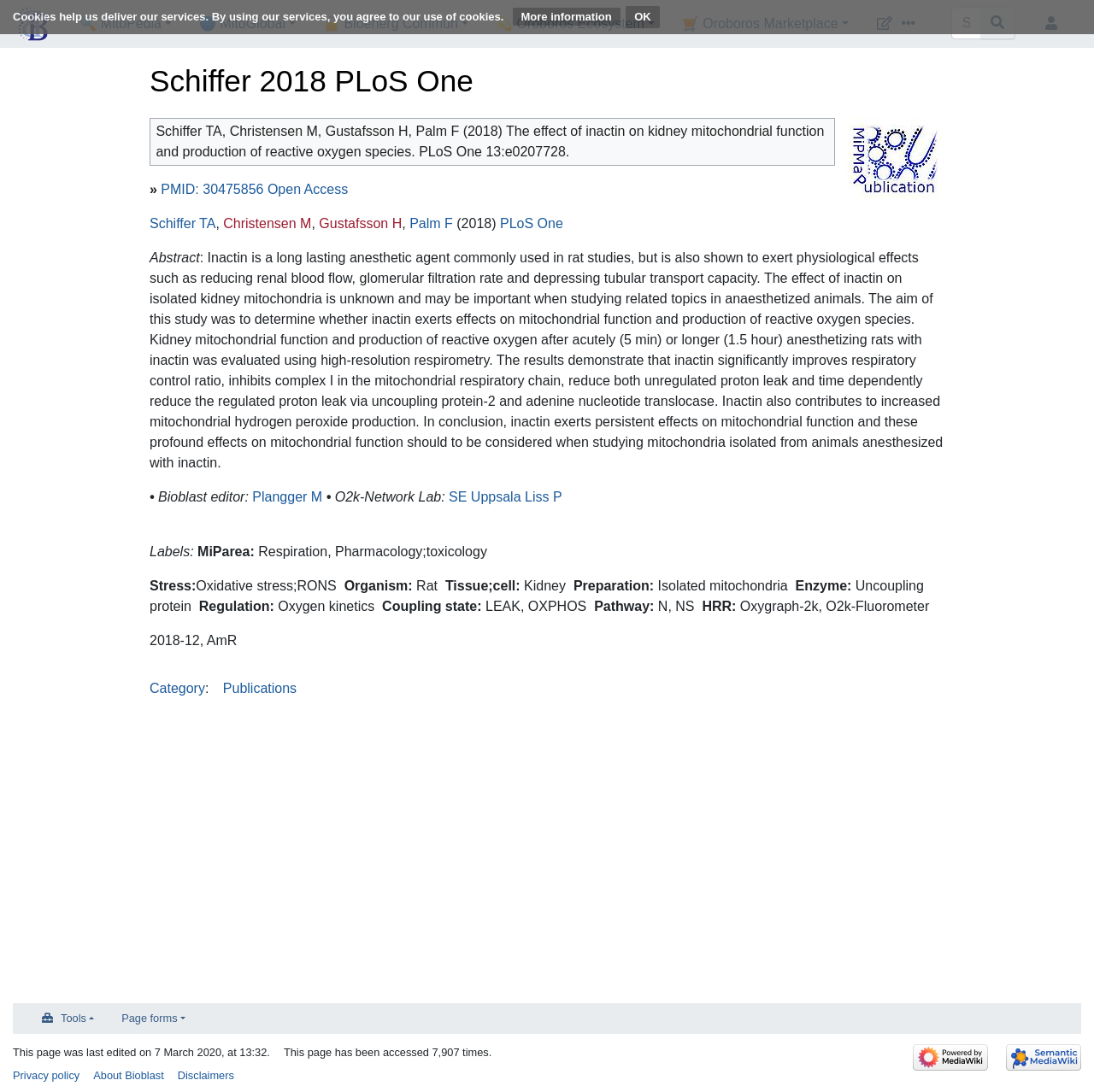Locate the bounding box of the user interface element based on this description: "alt="Powered by MediaWiki"".

[0.834, 0.961, 0.903, 0.973]